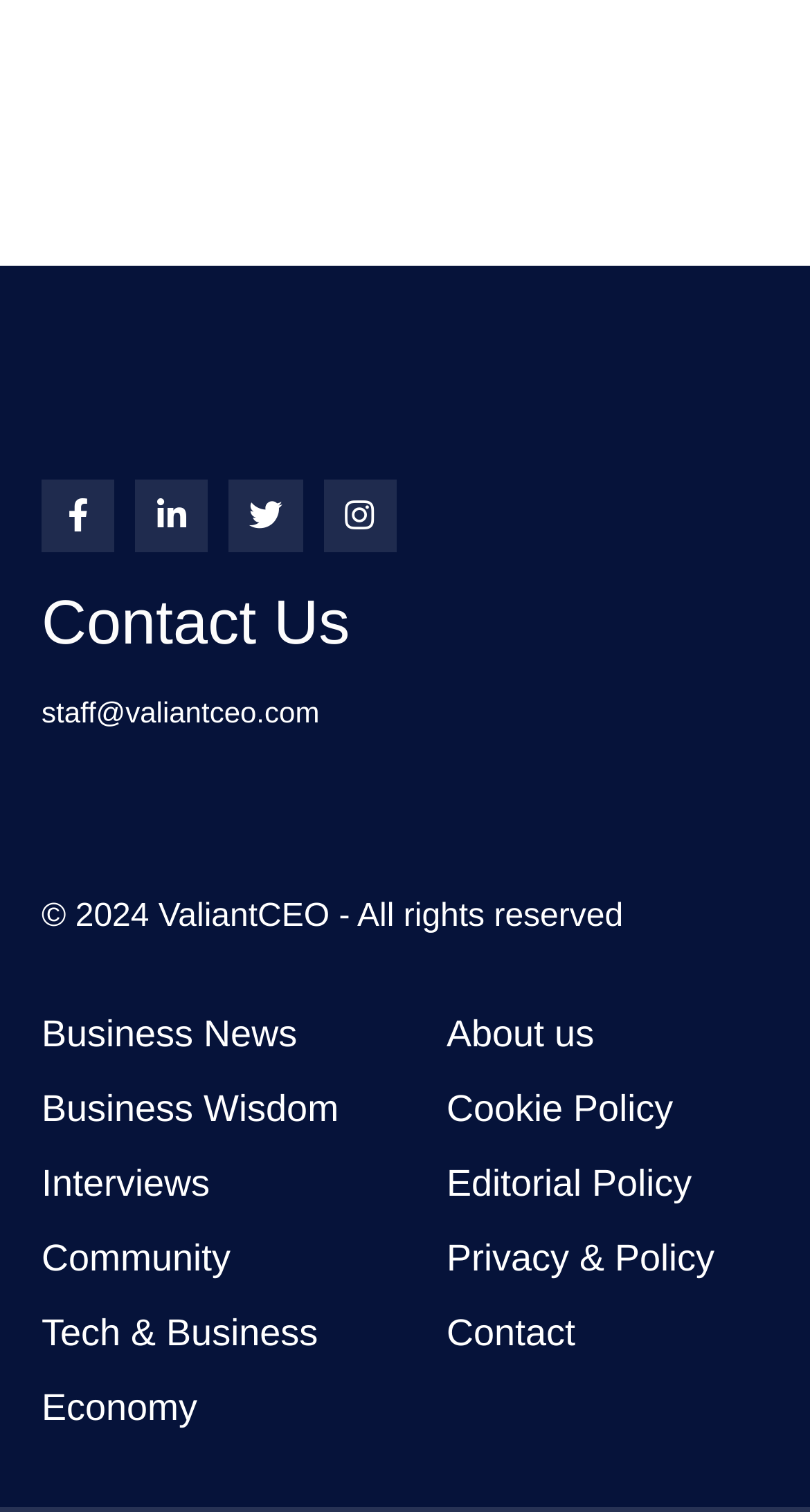What categories of articles are available?
Answer the question with as much detail as you can, using the image as a reference.

I found a list of links on the left side of the webpage, which appear to be categories of articles or topics, including Business News, Business Wisdom, Interviews, Community, Tech & Business, and Economy.